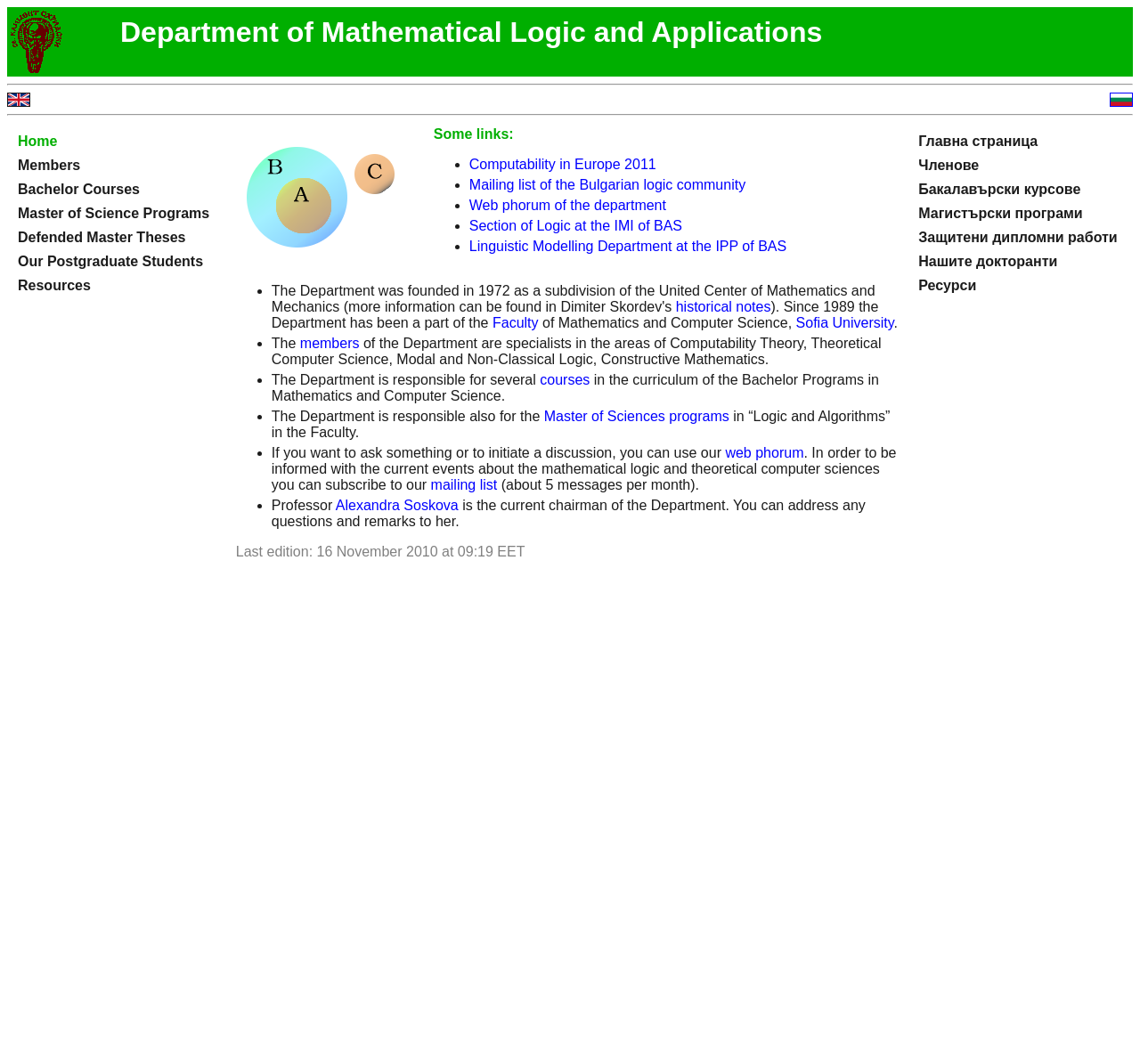Please indicate the bounding box coordinates of the element's region to be clicked to achieve the instruction: "Switch to Bulgarian version". Provide the coordinates as four float numbers between 0 and 1, i.e., [left, top, right, bottom].

[0.973, 0.089, 0.994, 0.103]